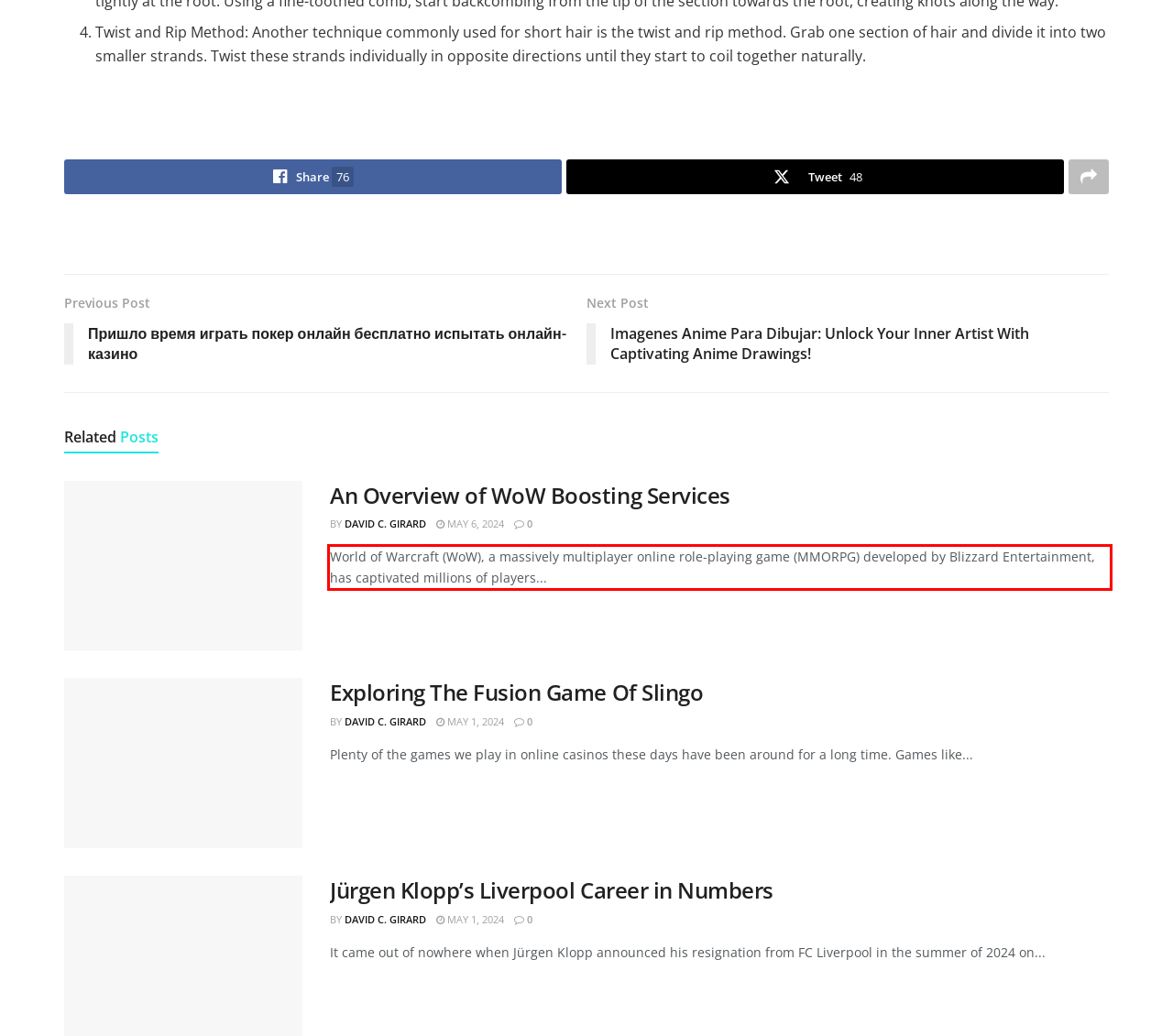Given the screenshot of a webpage, identify the red rectangle bounding box and recognize the text content inside it, generating the extracted text.

World of Warcraft (WoW), a massively multiplayer online role-playing game (MMORPG) developed by Blizzard Entertainment, has captivated millions of players...